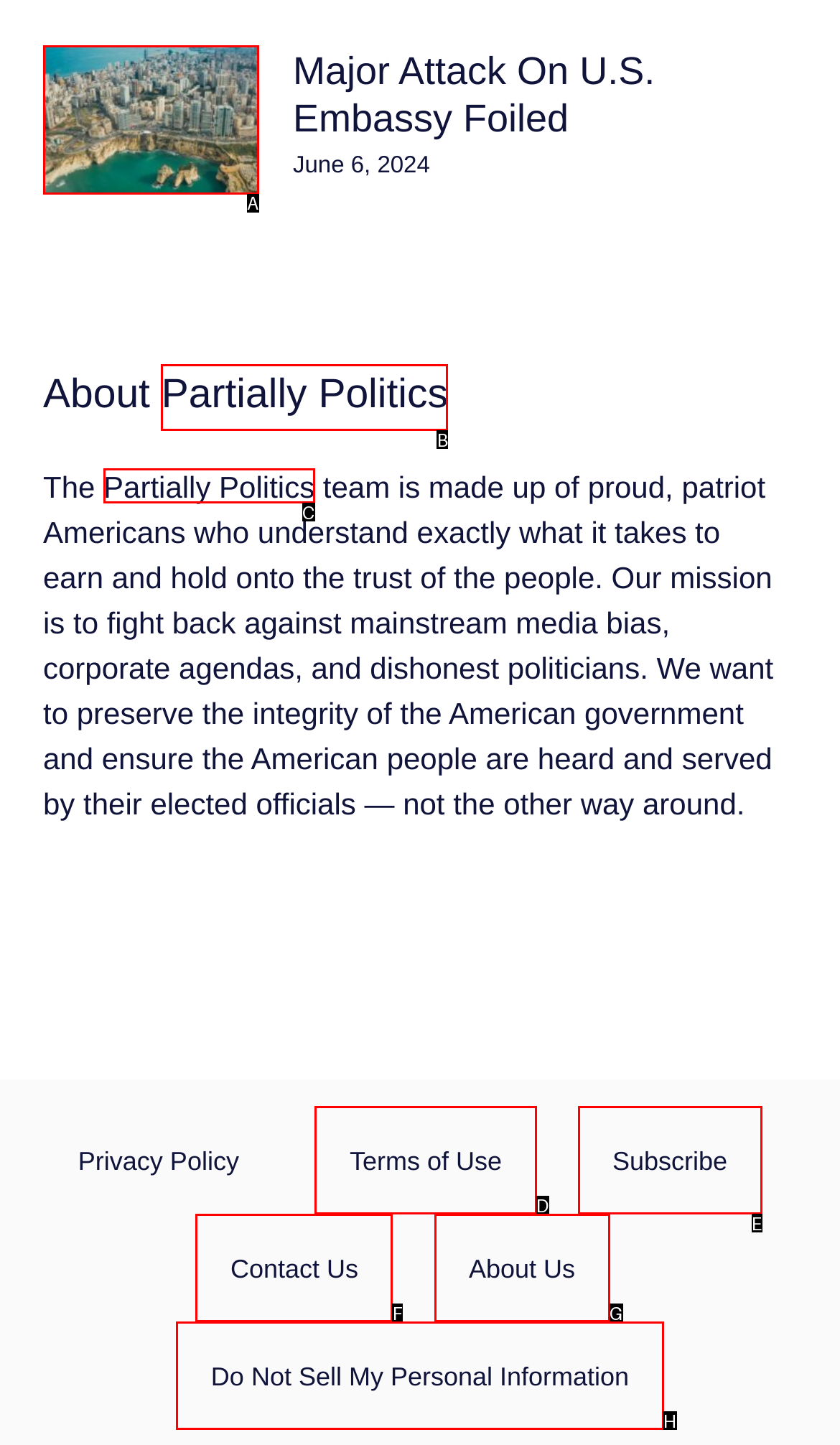For the given instruction: visit the about page of Partially Politics, determine which boxed UI element should be clicked. Answer with the letter of the corresponding option directly.

B